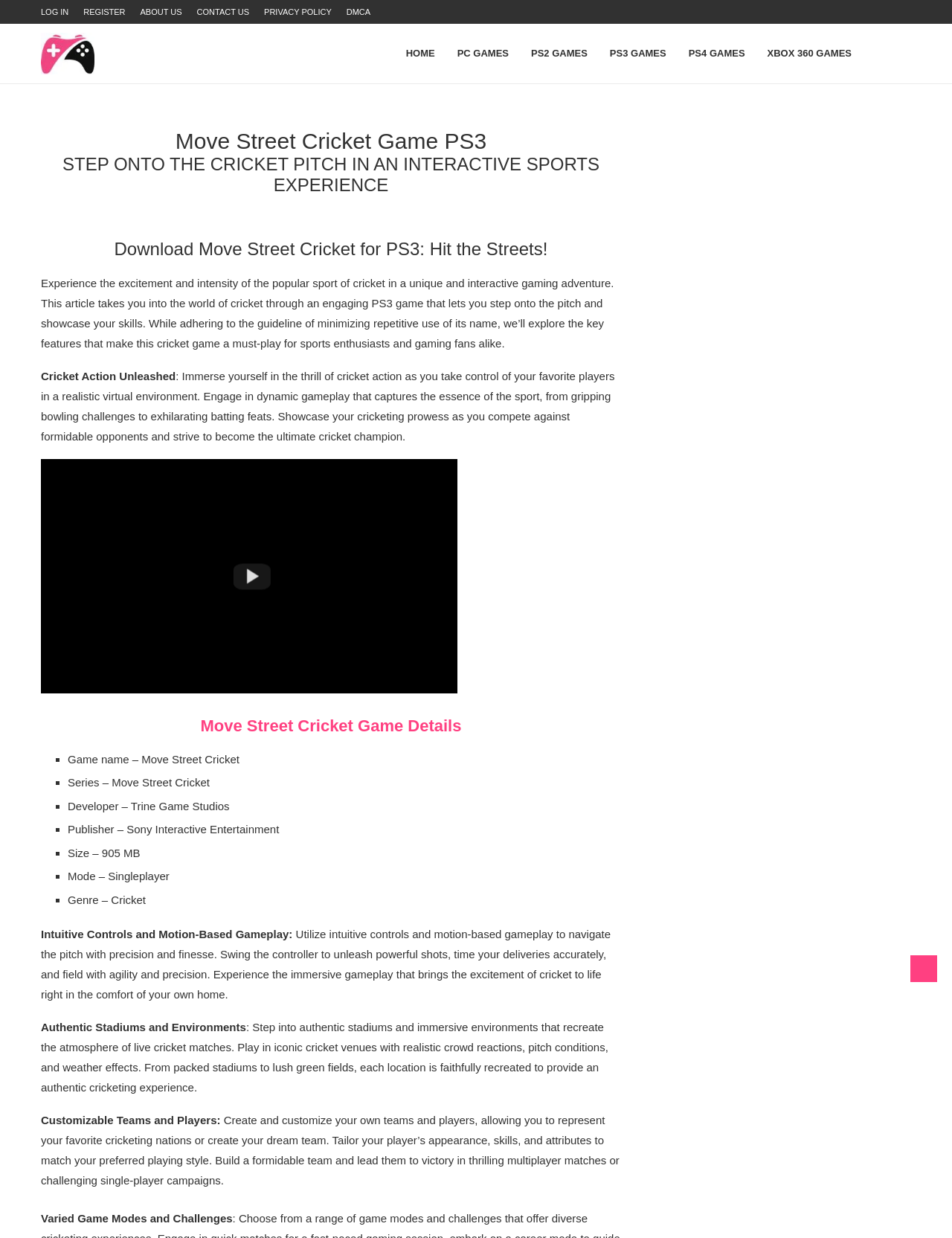What is the genre of the game?
Please provide a detailed and comprehensive answer to the question.

The genre of the game is mentioned in the game details section as 'Genre – Cricket'.